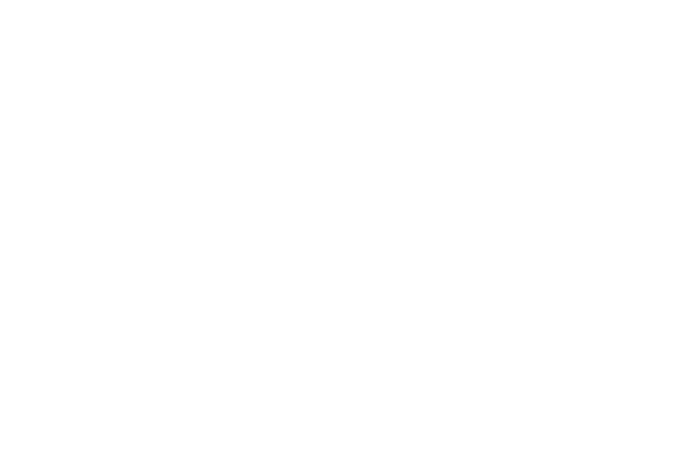Explain in detail what you see in the image.

The image, titled "ds-11.jpg," is visually engaging and likely relates to sport fishing adventures. It is part of a promotional section for "Fish Pedasi," which emphasizes exciting saltwater sport fishing opportunities. Given the context of sport fishing, the image could depict either a breathtaking seascape, vibrant marine life, or individuals engaged in fishing activities. This imagery aims to draw attention to the exceptional fishing experiences available, including the chance to catch diverse fish species such as Roosterfish, Cubera Snapper, and Tuna. Such visuals are designed to inspire and entice potential tourists looking for thrilling outdoor adventures.